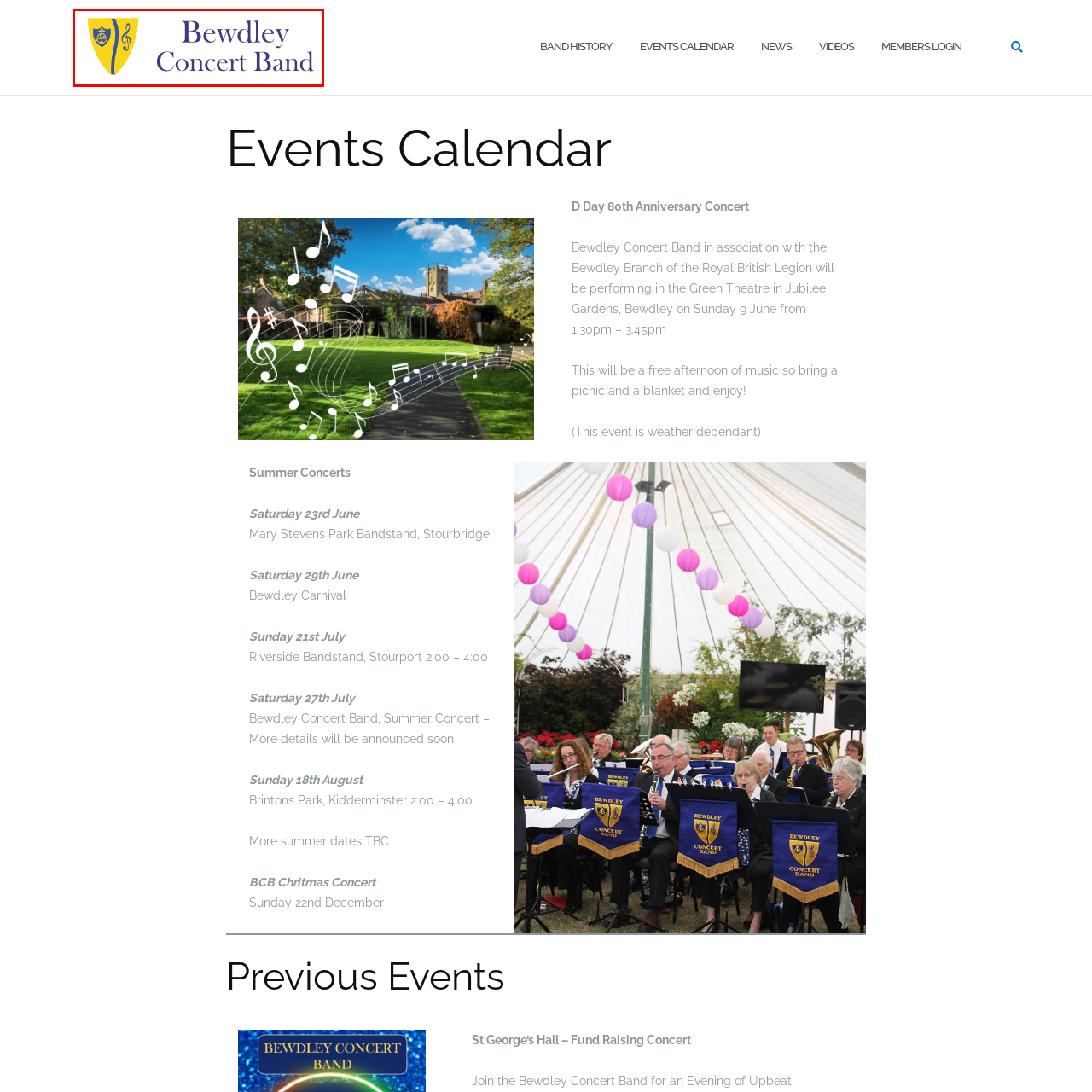Observe the image within the red-bordered area and respond to the following question in detail, making use of the visual information: What is written to the right of the shield?

To the right of the shield, the text 'Bewdley Concert Band' is presented in an elegant, bold font, showcasing the band's identity and conveying a sense of community and musical pride.